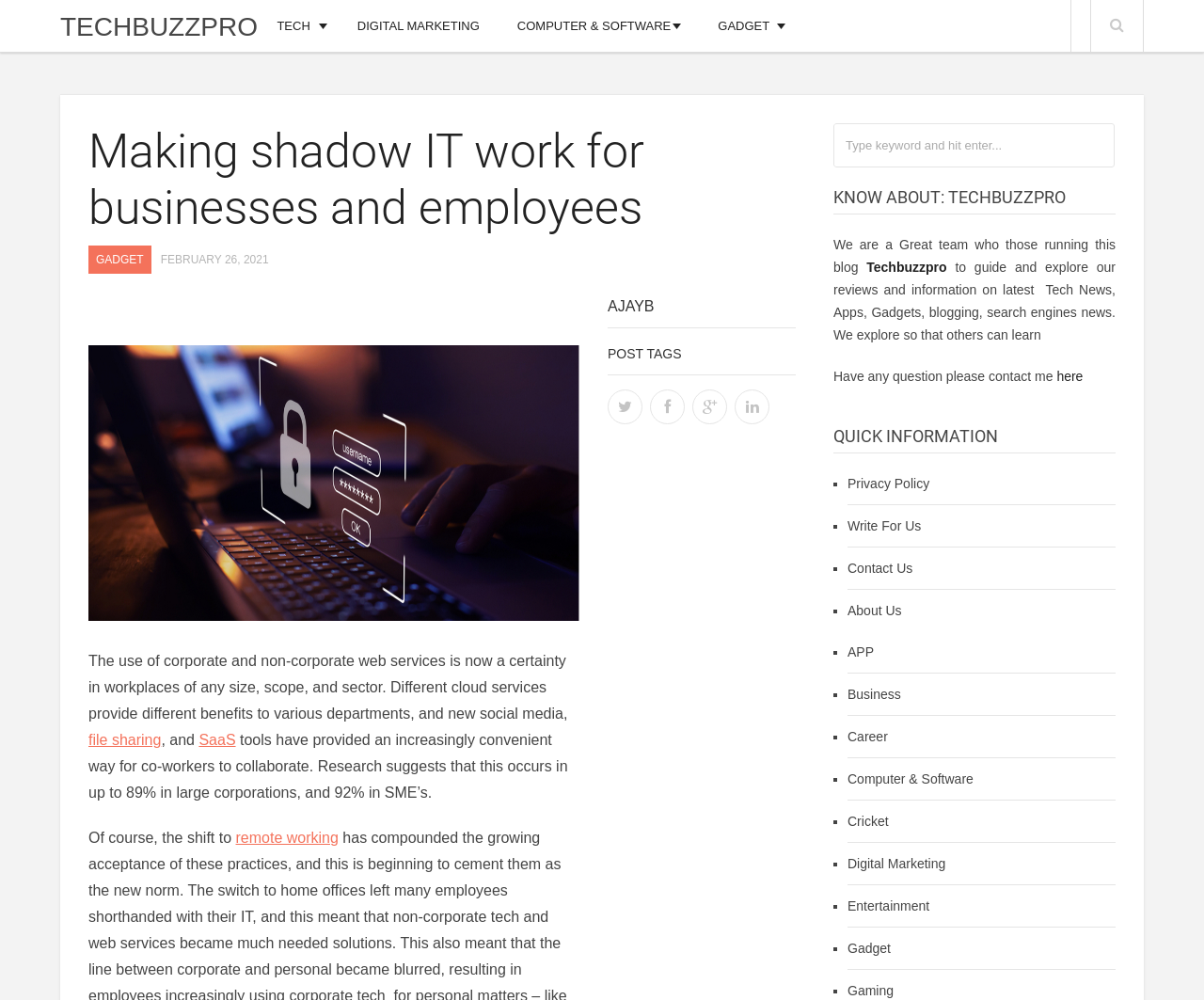How many social media links are there?
We need a detailed and exhaustive answer to the question. Please elaborate.

There are four social media links located at the top-right corner of the webpage. These links are represented by icons, and they are arranged horizontally. By counting these icons, we can determine that there are four social media links.